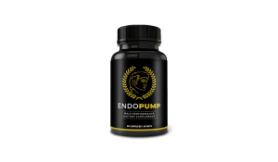Generate an elaborate caption for the image.

The image features a bottle of EndoPump, a dietary supplement specifically designed to support male sexual health. The container is sleek and black, prominently displaying the product name "ENDO PUMP" in a bold, eye-catching font. This supplement aims to enhance male performance, boost libido, and improve stamina, tapping into ingredients that are suggested to be naturally derived. With a focus on improving overall sexual health, EndoPump is positioned as a beneficial addition to men's wellness routines.